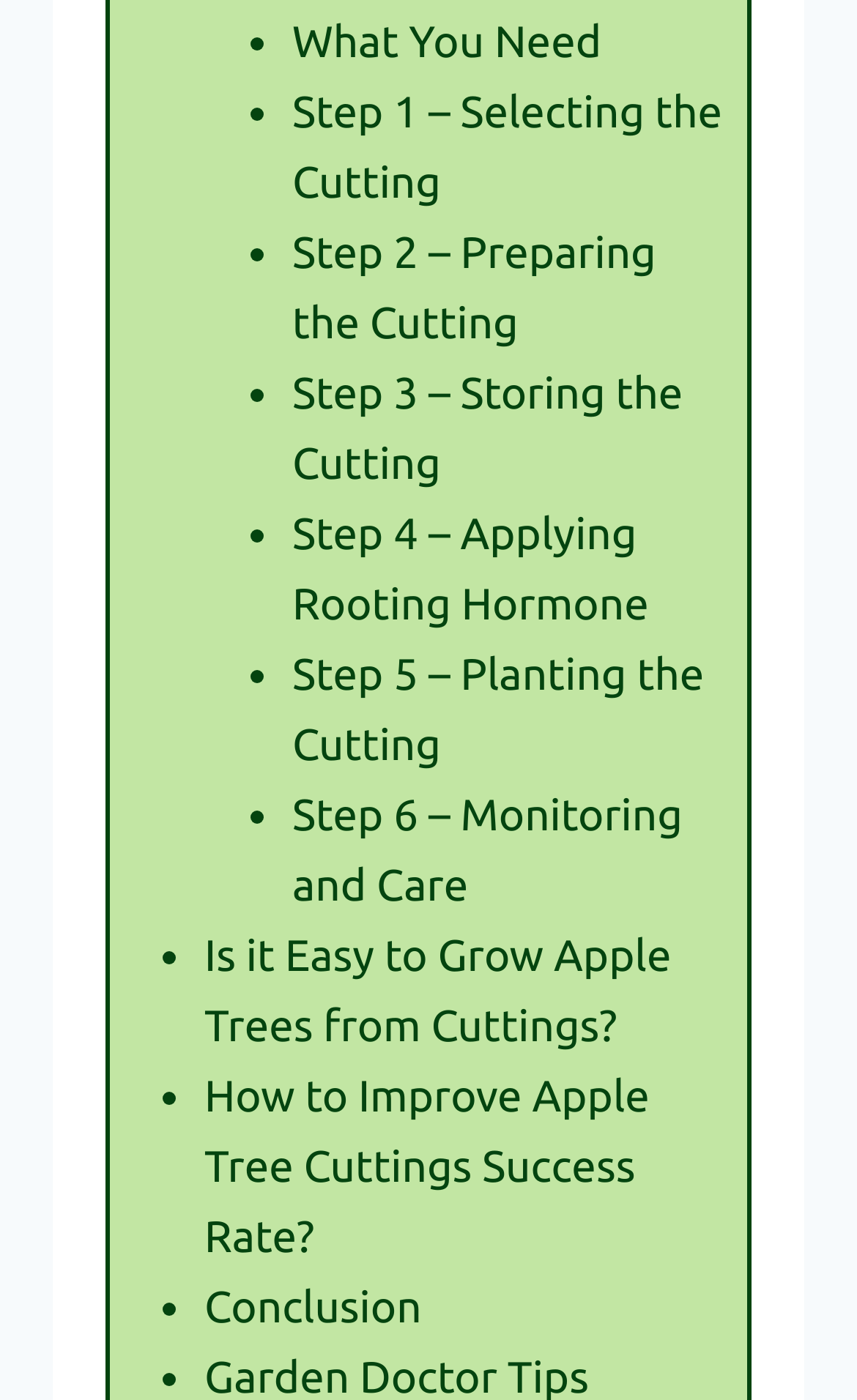How many links are present in the webpage?
Using the information from the image, give a concise answer in one word or a short phrase.

9